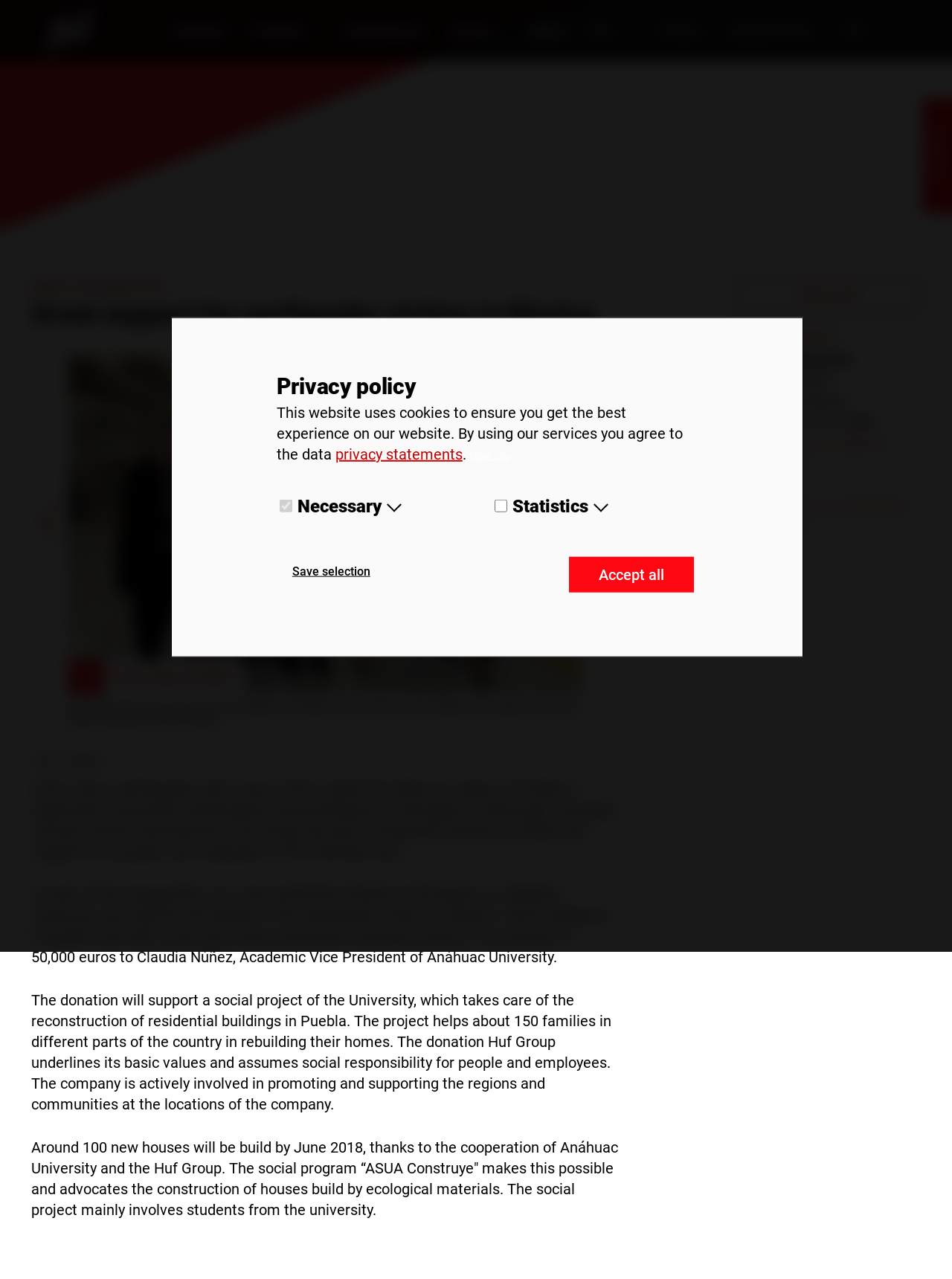Generate a thorough explanation of the webpage's elements.

The webpage is about Huf Group's support for earthquake victims in Mexico. At the top, there is a navigation menu with links to "Company", "Products", "Competences", "Career", "News", and "Contact". Below the navigation menu, there is a search bar with a textbox and a "Find keywords" label.

The main content of the webpage is divided into two sections. The left section has a heading "Great support for earthquake victims in Mexico" and a series of paragraphs describing Huf Group's donation to support the reconstruction of residential buildings in Puebla, Mexico. The text explains that the donation will help about 150 families rebuild their homes and that the company is actively involved in promoting and supporting the regions and communities at its locations.

The right section has an image of a donation ceremony, with Claudia Núñez, Academic Vice President of Anáhuac University, and students receiving a donation check from Ulrich Hülsbeck, President and CEO of Huf Group. Below the image, there are links to download the image in different sizes.

Below the main content, there is a section with a heading "MEDIA INFORMATION" and a subheading "Note on the use of photos and videos". There is also a section with contact information for Michael Gorissen, Vice President Communications, including his phone number and email address.

At the bottom of the webpage, there is a footer with a link to the company's privacy policy and a button to accept or withdraw consent for the use of cookies. A popup window with a privacy policy statement can be accessed by clicking on the "More info" button.